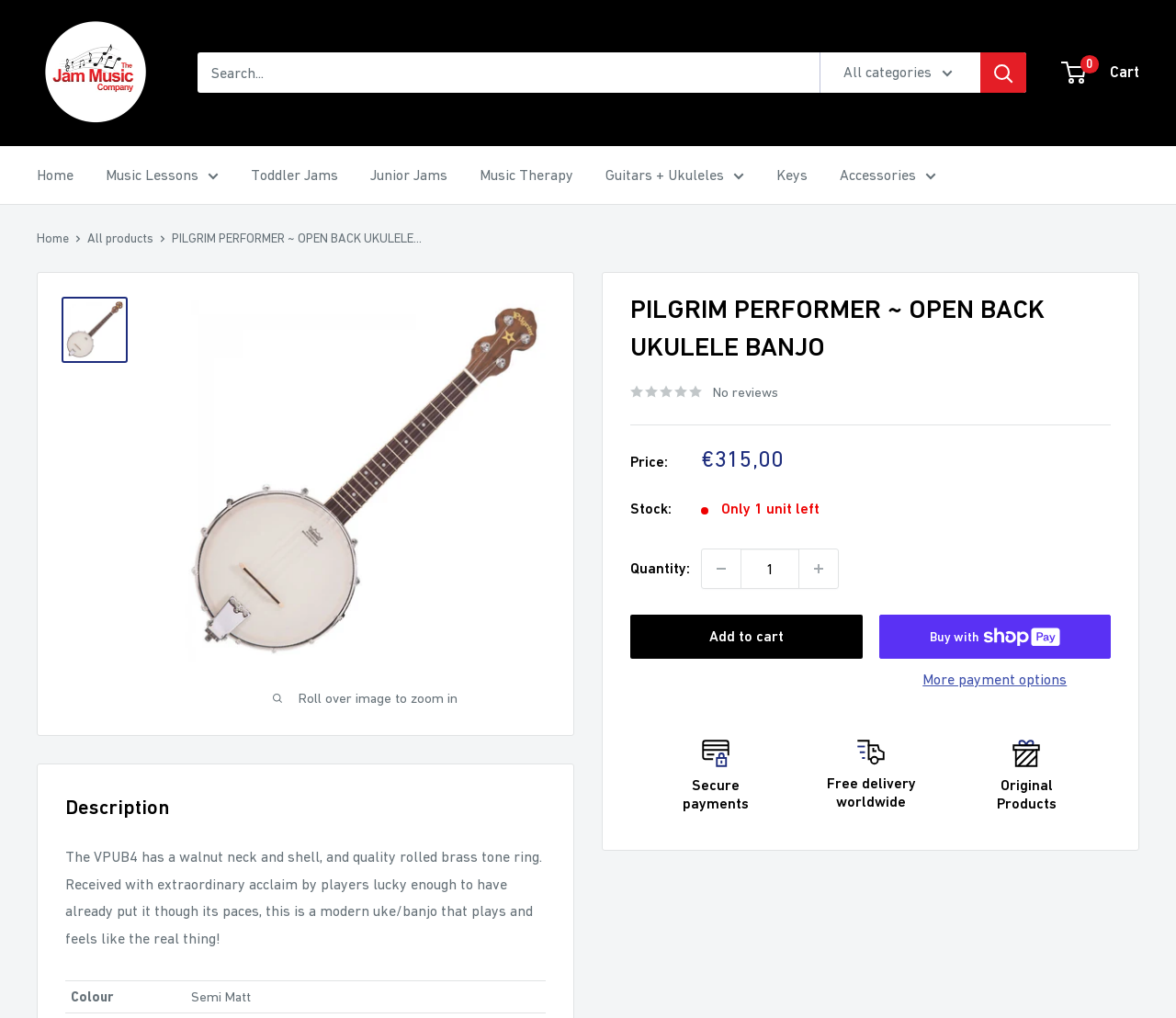Detail the various sections and features of the webpage.

This webpage appears to be a product page for a musical instrument, specifically a ukulele banjo called the "PILGRIM PERFORMER ~ OPEN BACK UKULELE BANJO". 

At the top of the page, there is a navigation menu with links to various categories, including "Home", "Music Lessons", "Toddler Jams", "Junior Jams", "Music Therapy", "Guitars + Ukuleles", "Keys", and "Accessories". 

Below the navigation menu, there is a search bar with a textbox and a search button. To the right of the search bar, there is a link to the shopping cart.

The main content of the page is divided into two sections. On the left, there is a large image of the ukulele banjo, with a smaller image of the same instrument below it. To the right of the images, there is a section with product information, including the product name, price, and stock availability. 

The product information section is organized into a table with rows for price, stock, and quantity. There are also buttons to add the product to the cart, buy now with ShopPay, and view more payment options.

Below the product information section, there are several paragraphs of text describing the product, including its features and benefits. The text is divided into sections with headings, including "Description". 

At the bottom of the page, there are several static text elements with information about secure payments, free delivery worldwide, and original products.